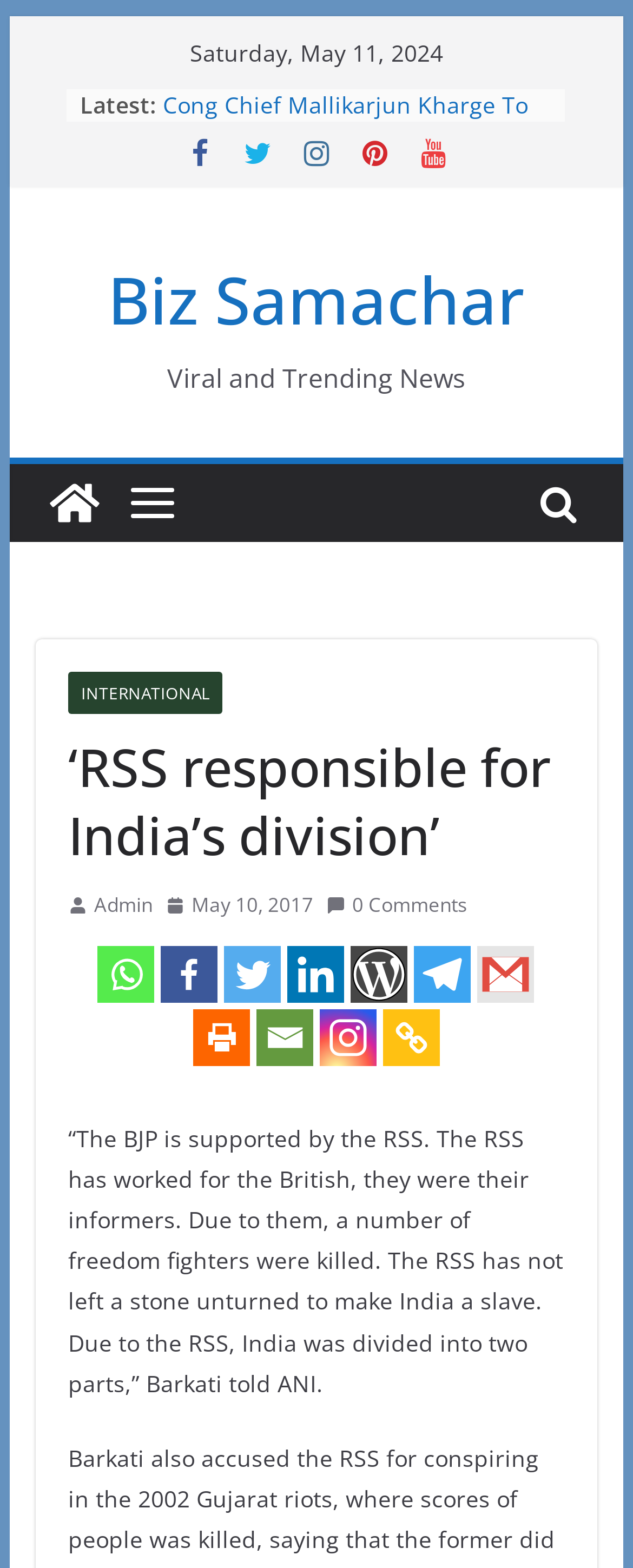Could you indicate the bounding box coordinates of the region to click in order to complete this instruction: "Click on the 'Whatsapp' share button".

[0.155, 0.603, 0.245, 0.639]